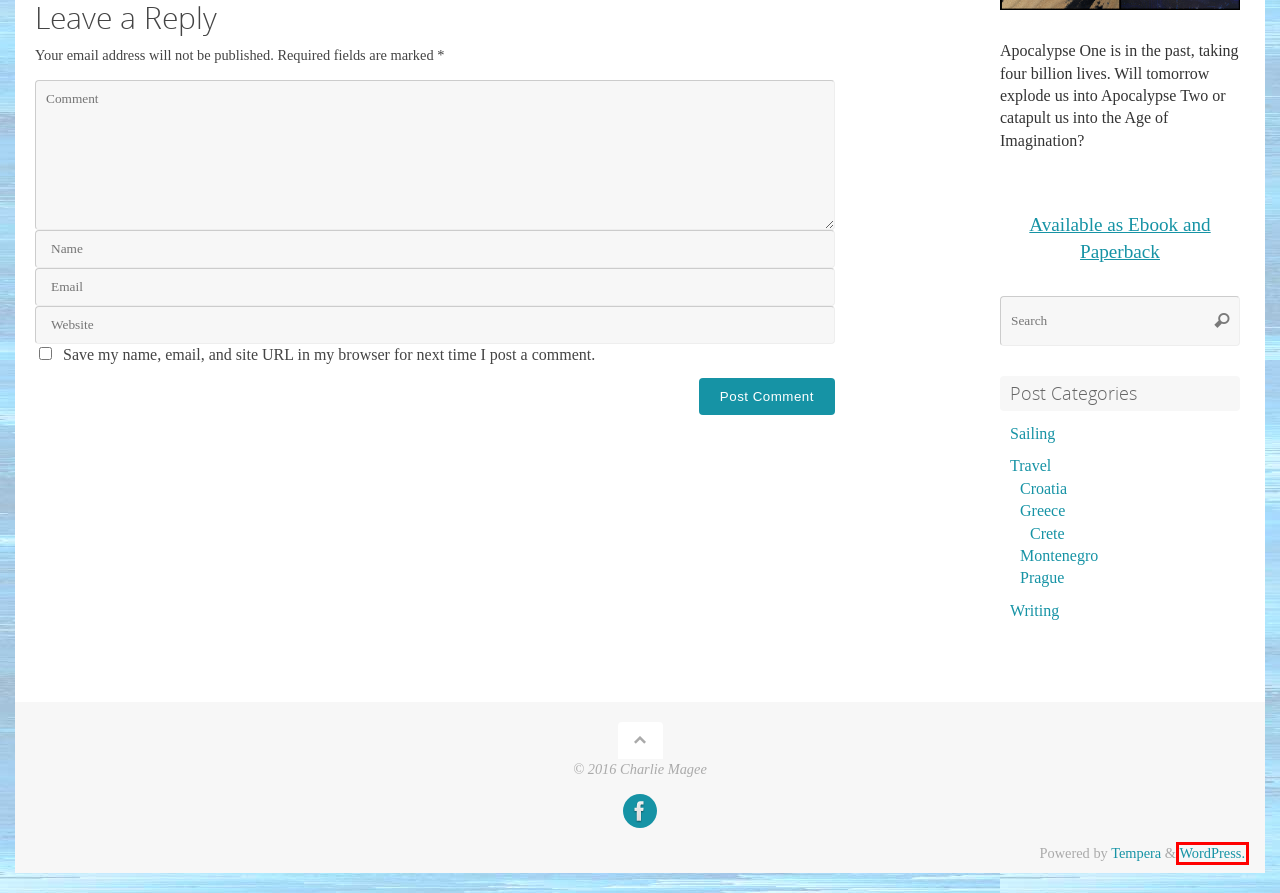You are provided with a screenshot of a webpage where a red rectangle bounding box surrounds an element. Choose the description that best matches the new webpage after clicking the element in the red bounding box. Here are the choices:
A. Free and Premium WordPress Themes • Cryout Creations
B. Croatia – charlie magee
C. Writing – charlie magee
D. Montenegro – charlie magee
E. Prague – charlie magee
F. Blog Tool, Publishing Platform, and CMS – WordPress.org
G. Thanks Humans, I’ll Take It From Here – charlie magee
H. Greece – charlie magee

F